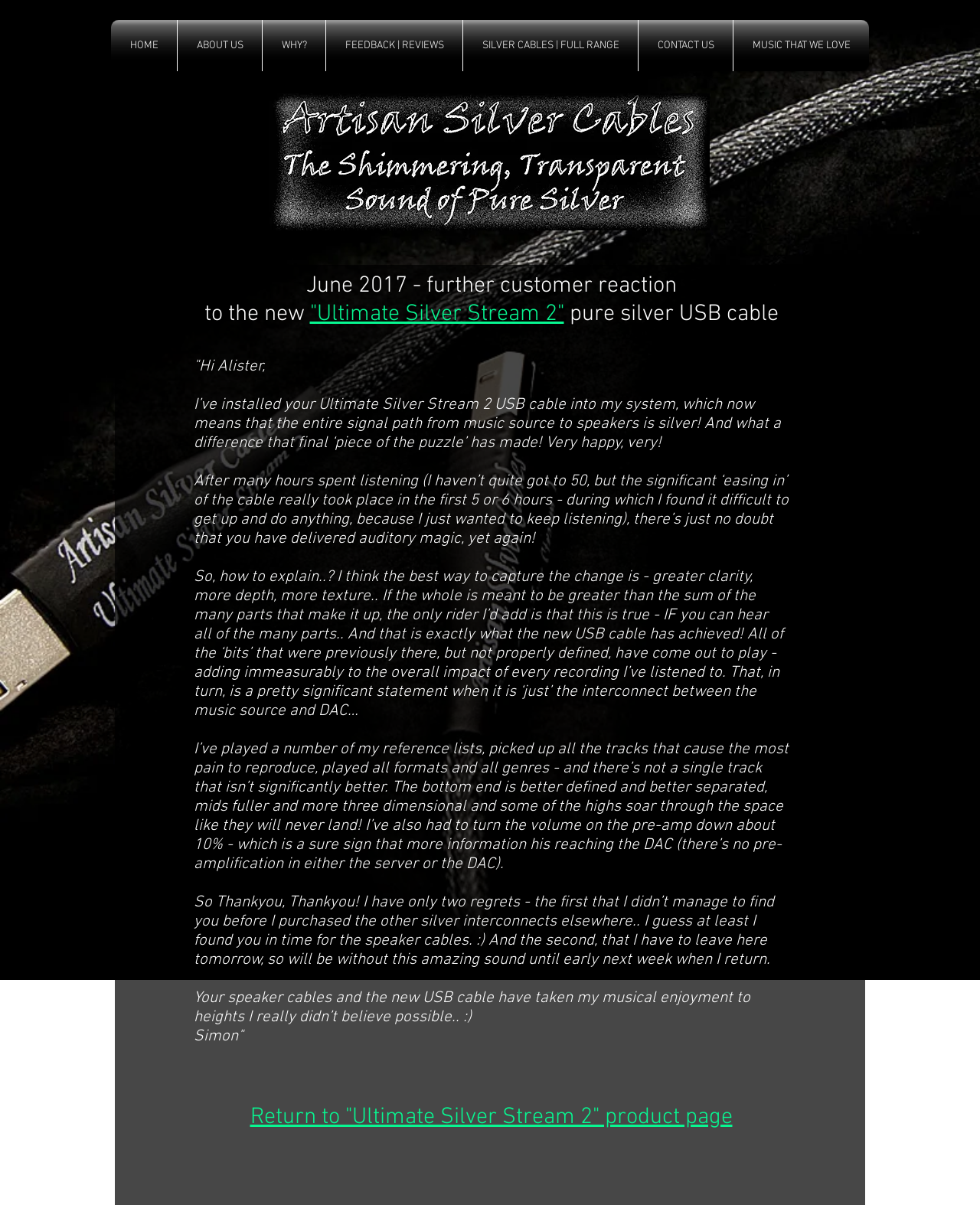Please indicate the bounding box coordinates for the clickable area to complete the following task: "View the CONTACT US page". The coordinates should be specified as four float numbers between 0 and 1, i.e., [left, top, right, bottom].

[0.652, 0.017, 0.748, 0.059]